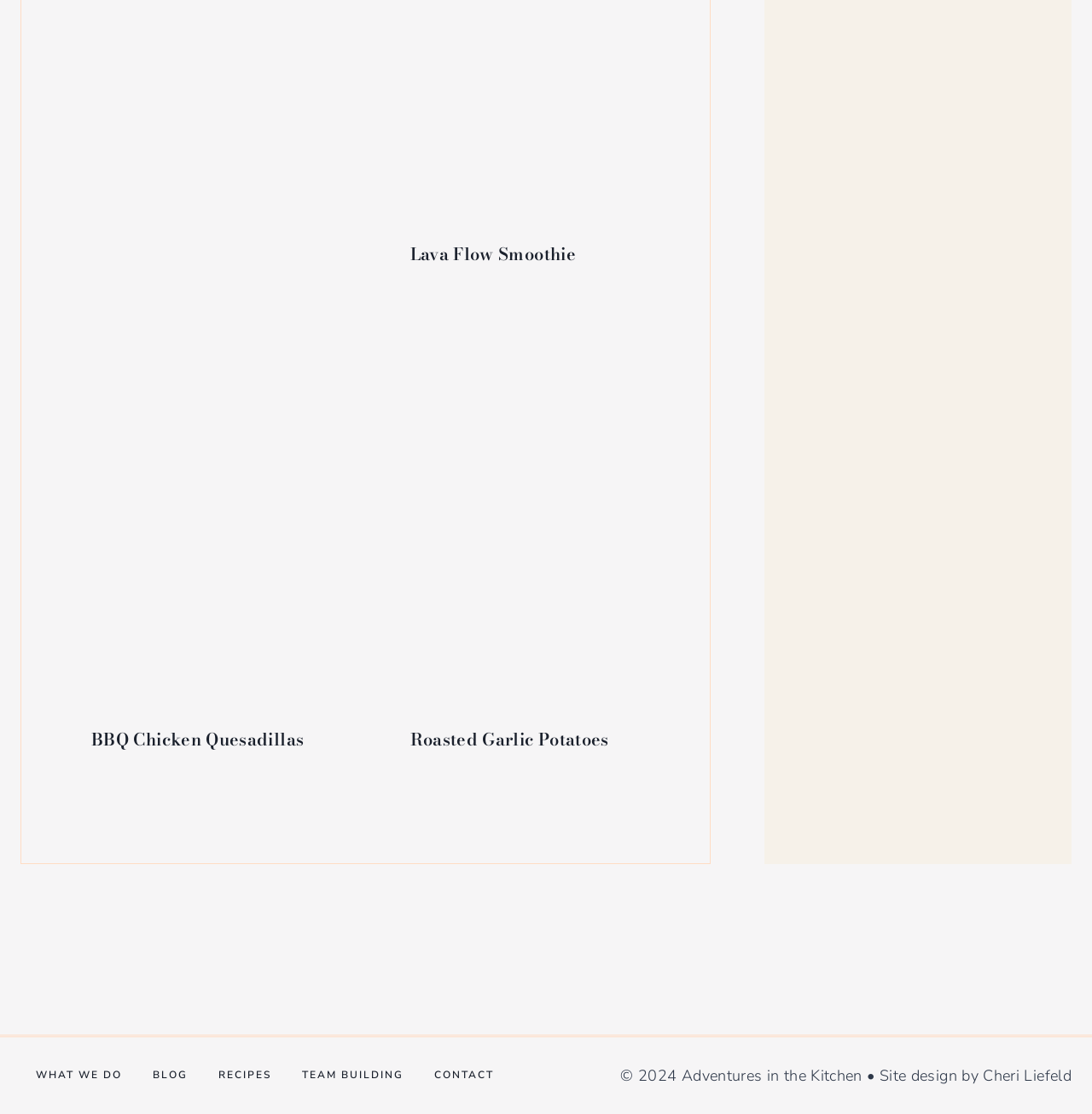Determine the coordinates of the bounding box for the clickable area needed to execute this instruction: "read about Roasted Garlic Potatoes".

[0.35, 0.308, 0.611, 0.628]